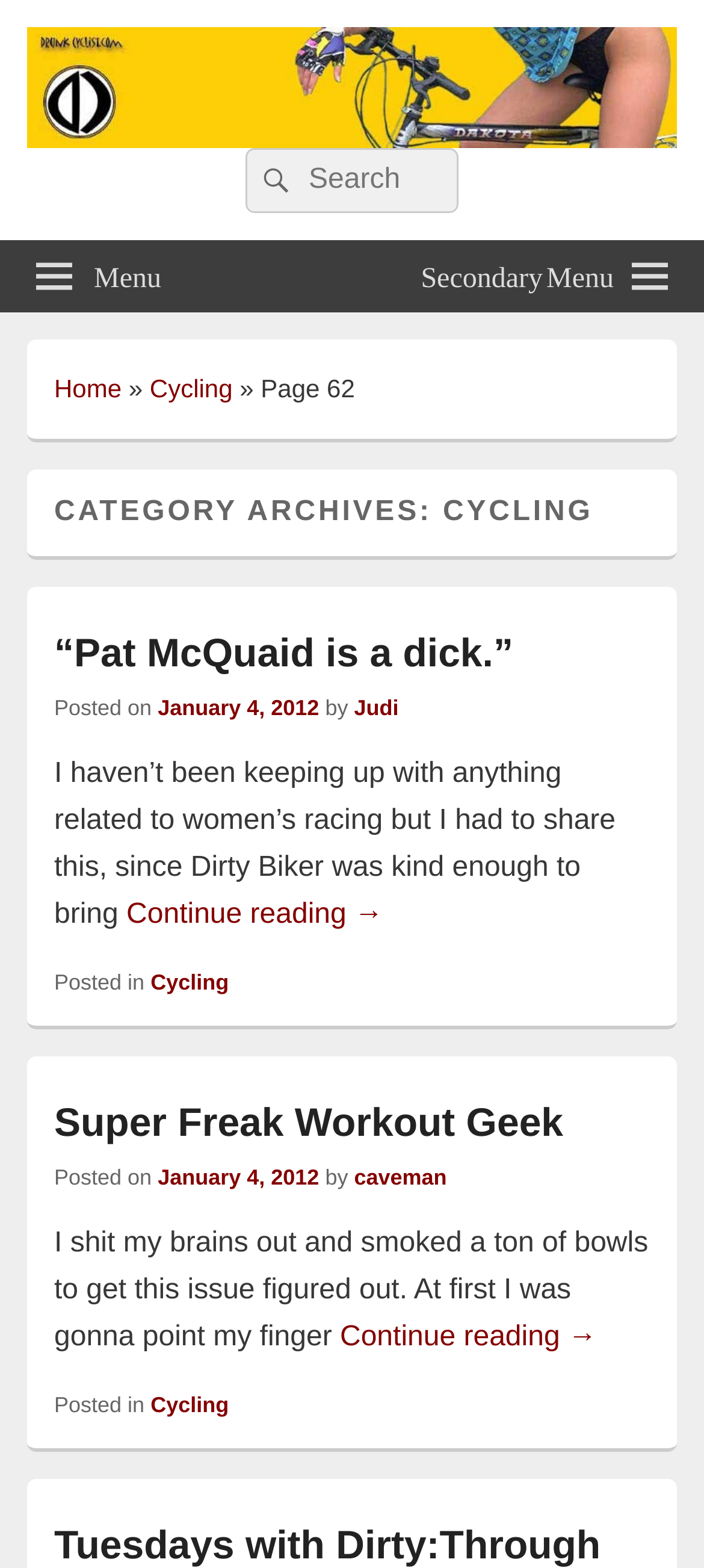Please find the bounding box coordinates of the section that needs to be clicked to achieve this instruction: "Click the menu button".

None